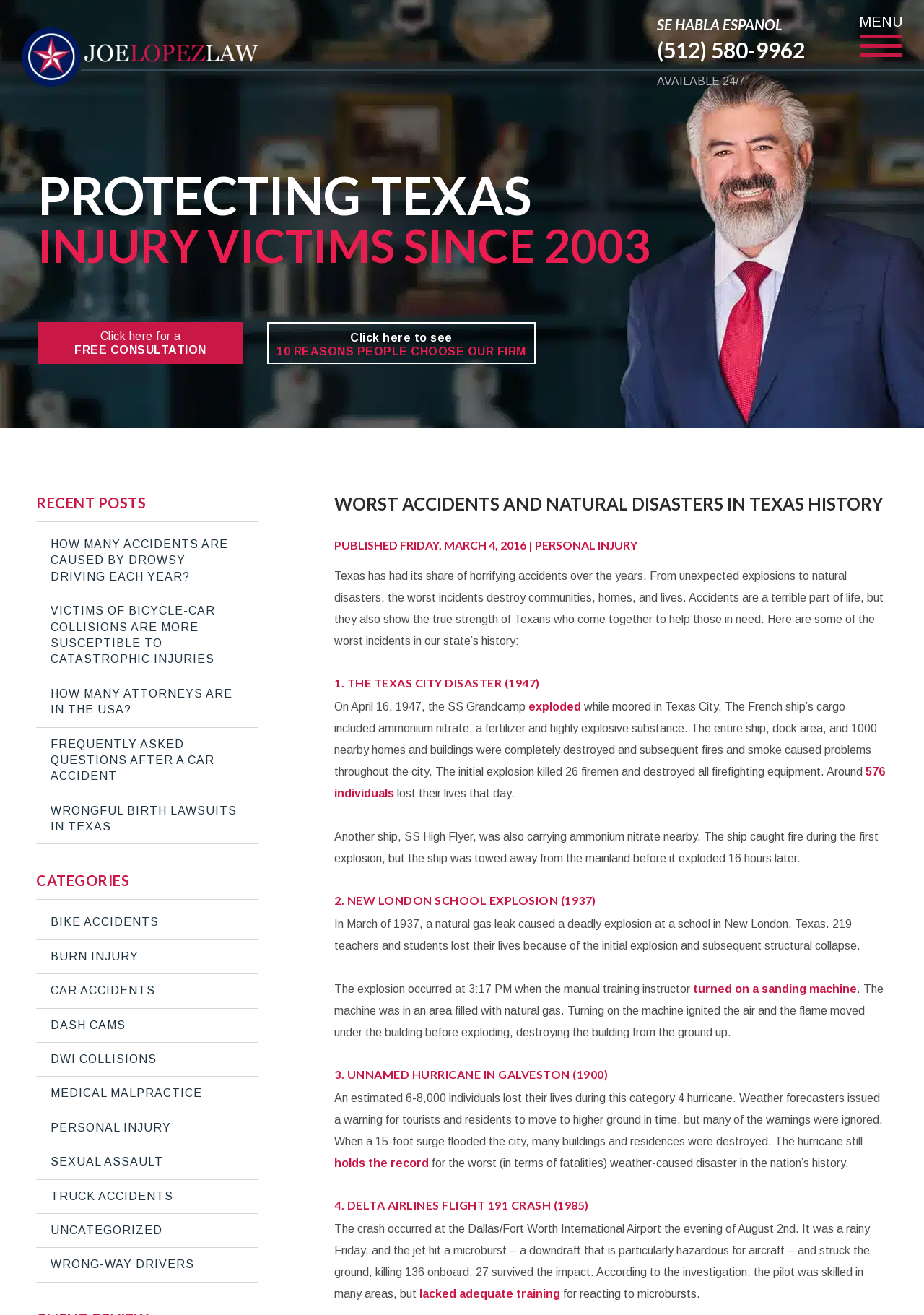Determine the bounding box coordinates of the clickable element necessary to fulfill the instruction: "Read about WORST ACCIDENTS AND NATURAL DISASTERS IN TEXAS HISTORY". Provide the coordinates as four float numbers within the 0 to 1 range, i.e., [left, top, right, bottom].

[0.362, 0.375, 0.955, 0.392]